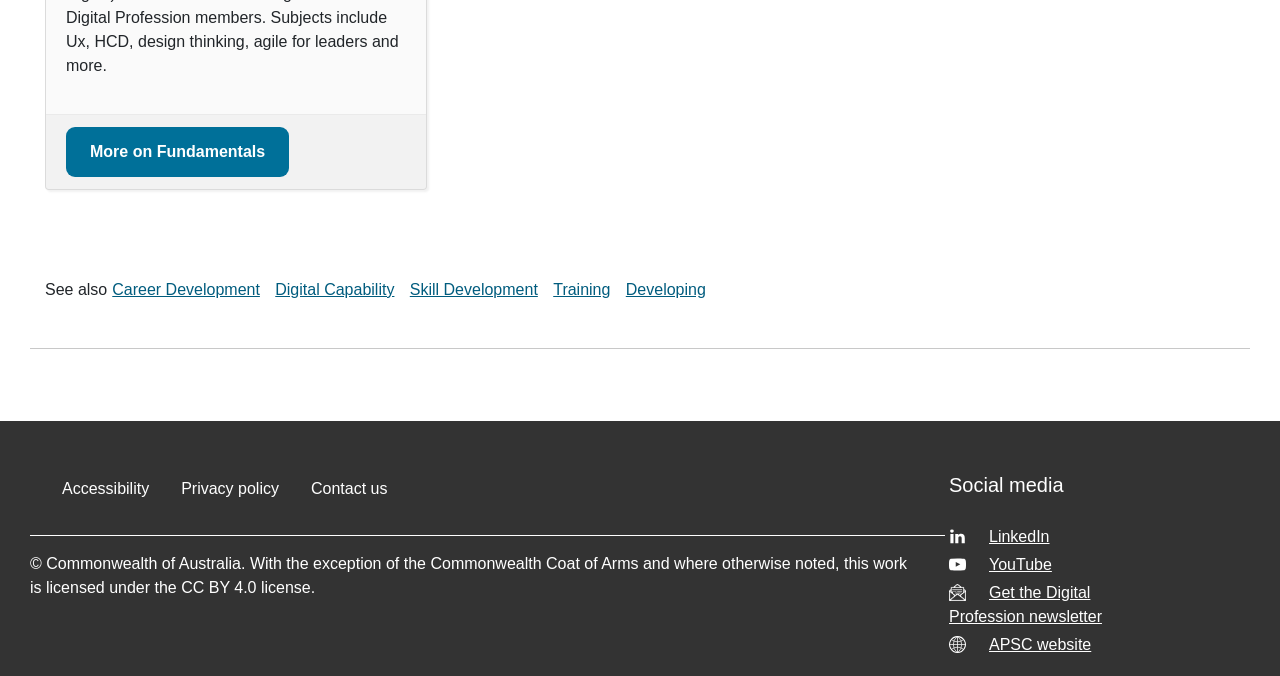Provide a single word or phrase answer to the question: 
What is the first link in the top section?

More on Fundamentals